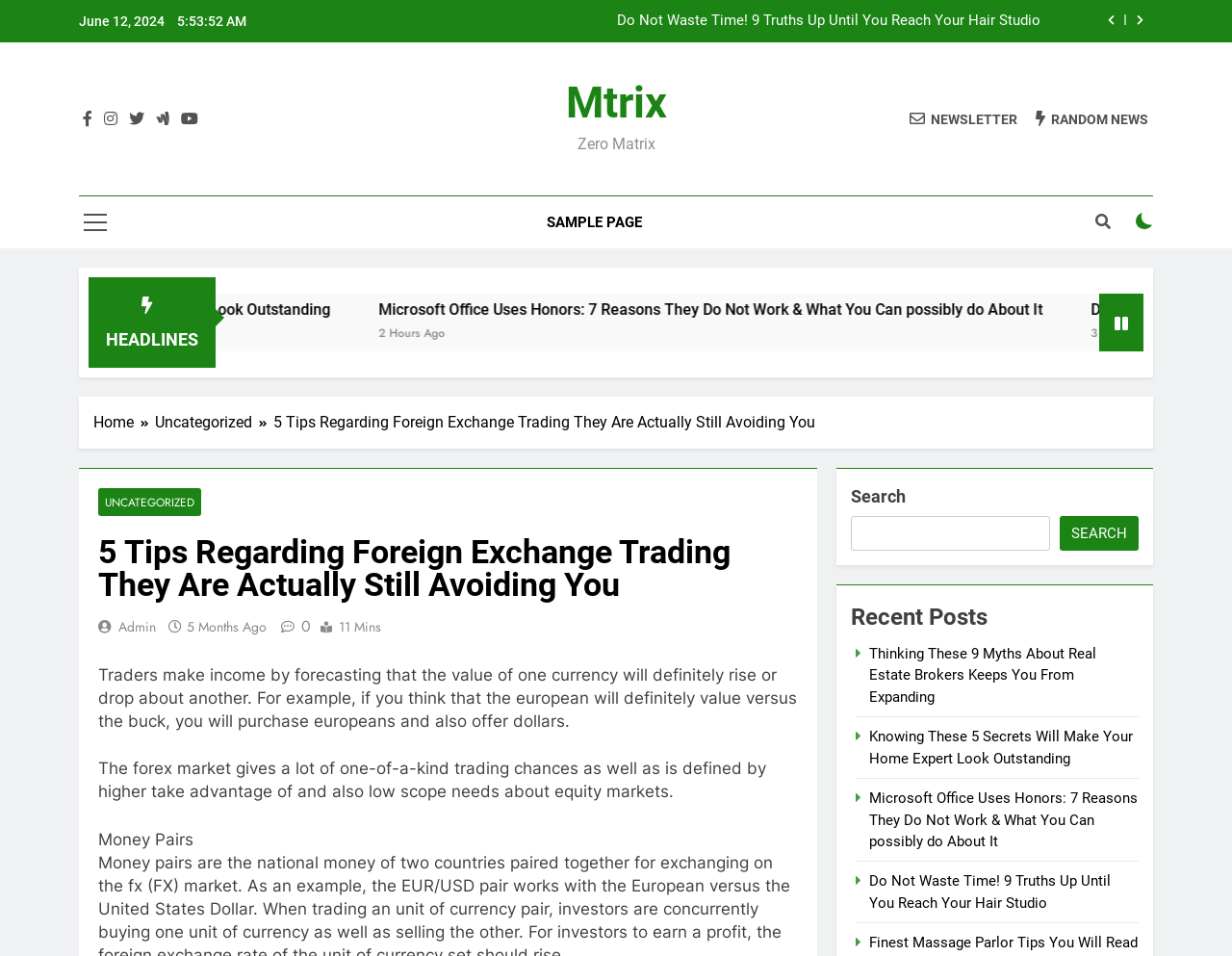Provide an in-depth caption for the elements present on the webpage.

This webpage appears to be a blog or news article page. At the top, there is a date and time displayed, "June 12, 2024" and "5:53:53 AM", respectively. Below this, there are two buttons with icons, likely for navigation or social media links. 

To the right of these buttons, there is a list item with a link titled "Do Not Waste Time! 9 Truths Up Until You Reach Your Hair Studio". 

Further down, there are several social media links, including Facebook, Twitter, and LinkedIn, represented by their respective icons. Next to these, there is a link to the website's newsletter and another link to random news. 

Below this section, there is a link to a sample page and a button with a search icon. To the right of this button, there is a checkbox, likely for toggling a specific feature or option.

The main content of the page is divided into two sections. On the left, there is a section titled "HEADLINES" with a heading that reads "Microsoft Office Uses Honors: 7 Reasons They Do Not Work & What You Can possibly do About It". Below this, there are two links with timestamps, "2 Hours Ago" and "3 Hours Ago", respectively. 

On the right, there is a section with the title "5 Tips Regarding Foreign Exchange Trading They Are Actually Still Avoiding You", which appears to be the main article of the page. This section has a header with links to the categories "UNCATEGORIZED" and the author "Admin", as well as a timestamp "5 Months Ago". 

The article itself is divided into several paragraphs, discussing topics such as foreign exchange trading, currency values, and the forex market. There are also several links to other articles, including "Thinking These 9 Myths About Real Estate Brokers Keeps You From Expanding", "Knowing These 5 Secrets Will Make Your Home Expert Look Outstanding", and "Do Not Waste Time! 9 Truths Up Until You Reach Your Hair Studio". 

At the bottom of the page, there is a search bar with a button and a heading that reads "Recent Posts".